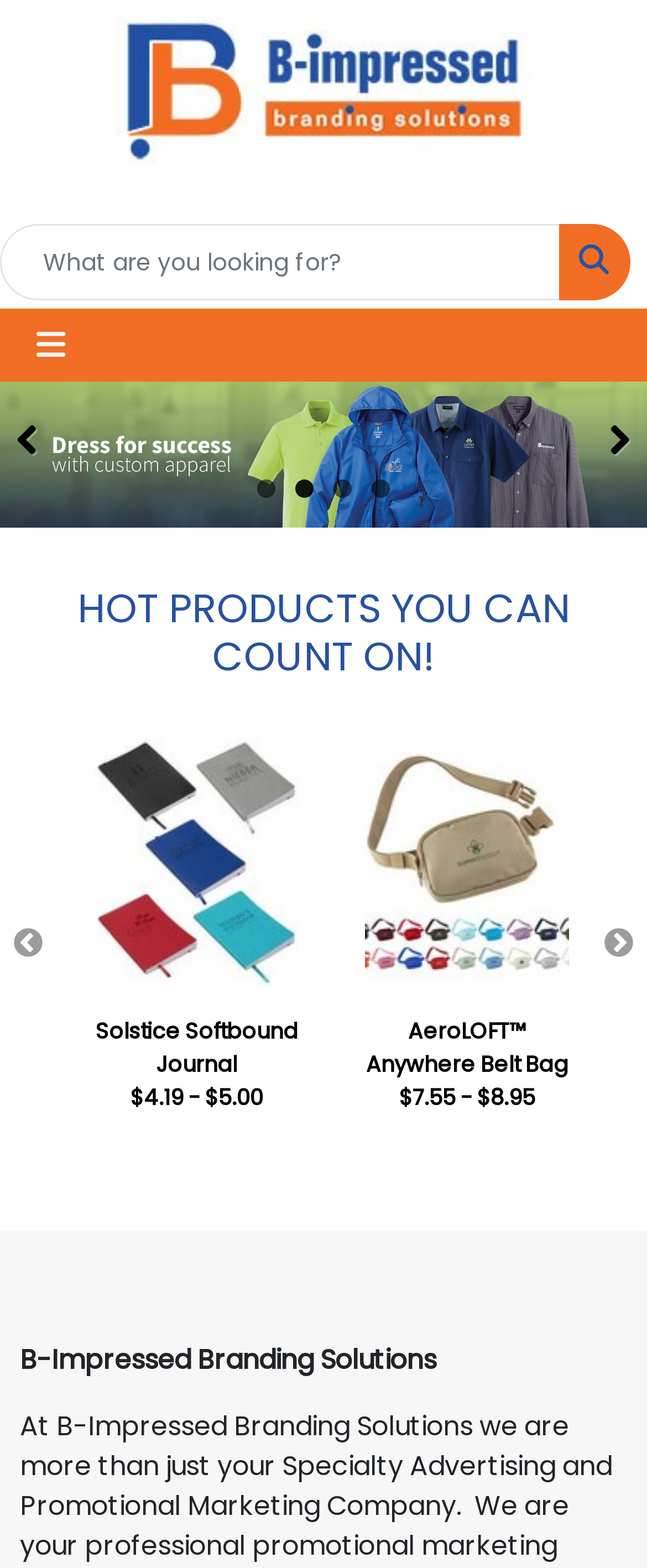Provide a brief response to the question below using a single word or phrase: 
What type of products are featured in the carousel?

Polo Shirts